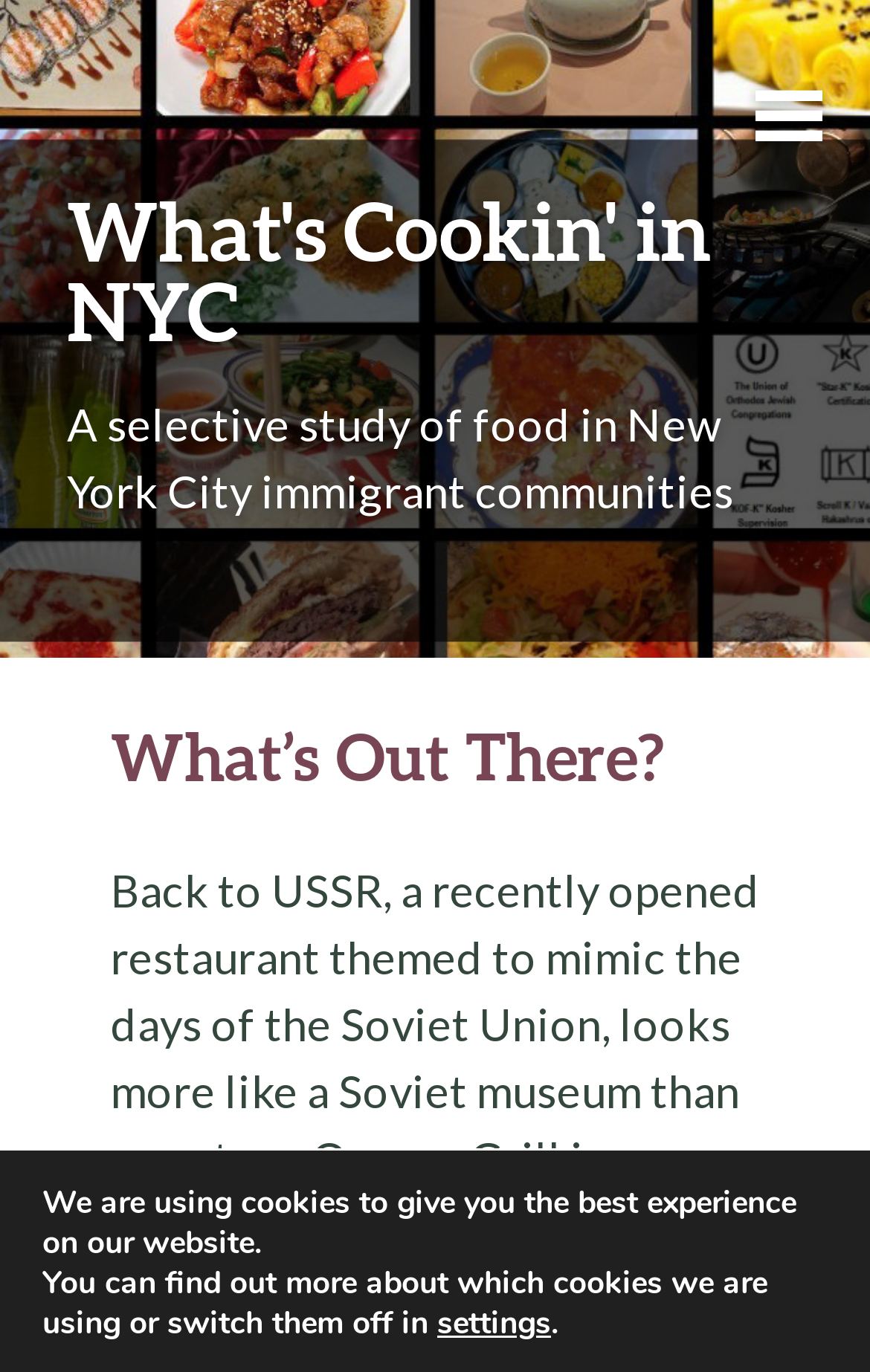What is the purpose of the button at the bottom?
Utilize the image to construct a detailed and well-explained answer.

The button at the bottom of the webpage has the text 'settings', indicating that it is likely used to access or modify the website's settings or preferences.